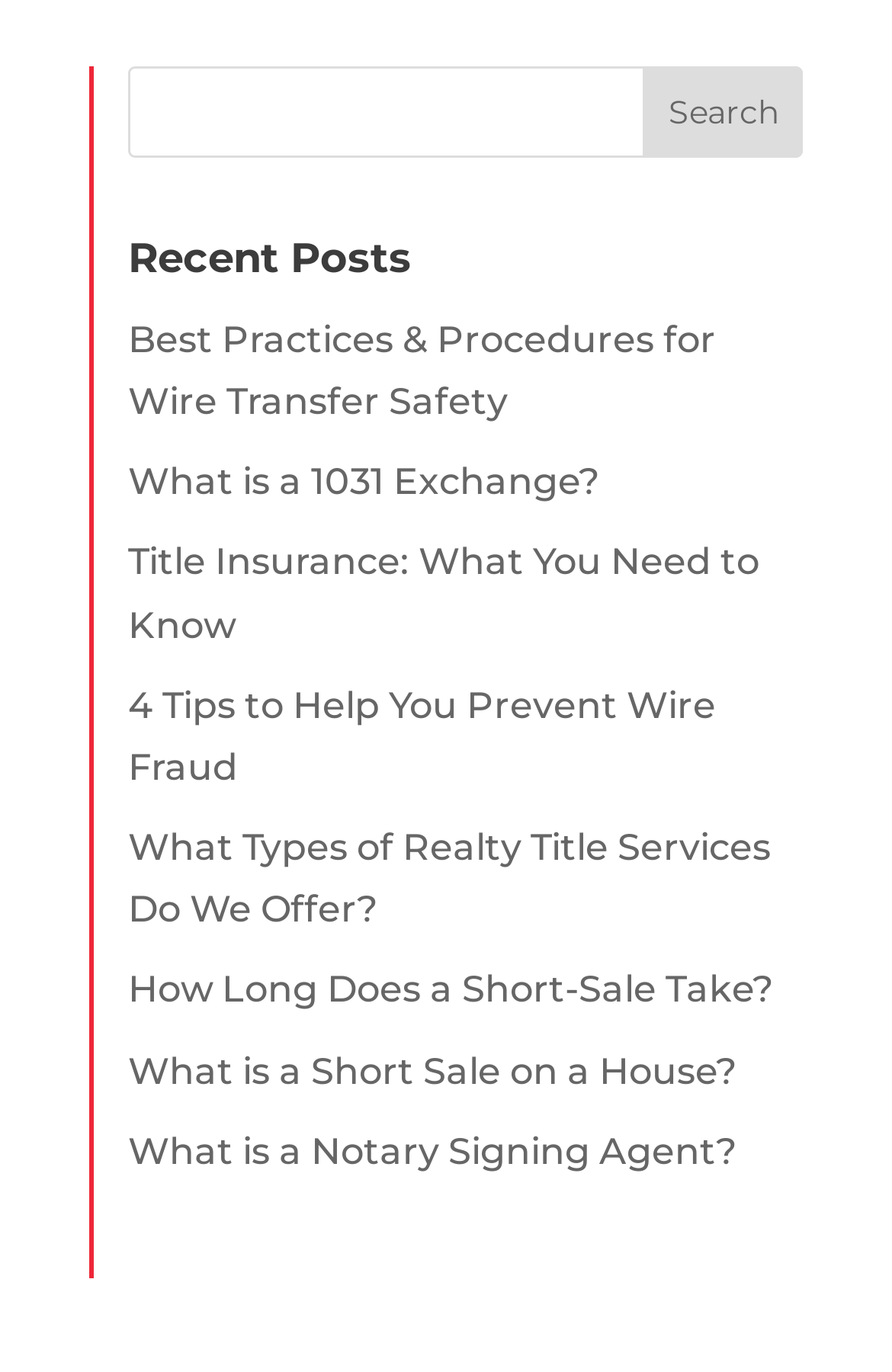Identify the coordinates of the bounding box for the element that must be clicked to accomplish the instruction: "click on the 'Search' button".

[0.722, 0.049, 0.9, 0.115]